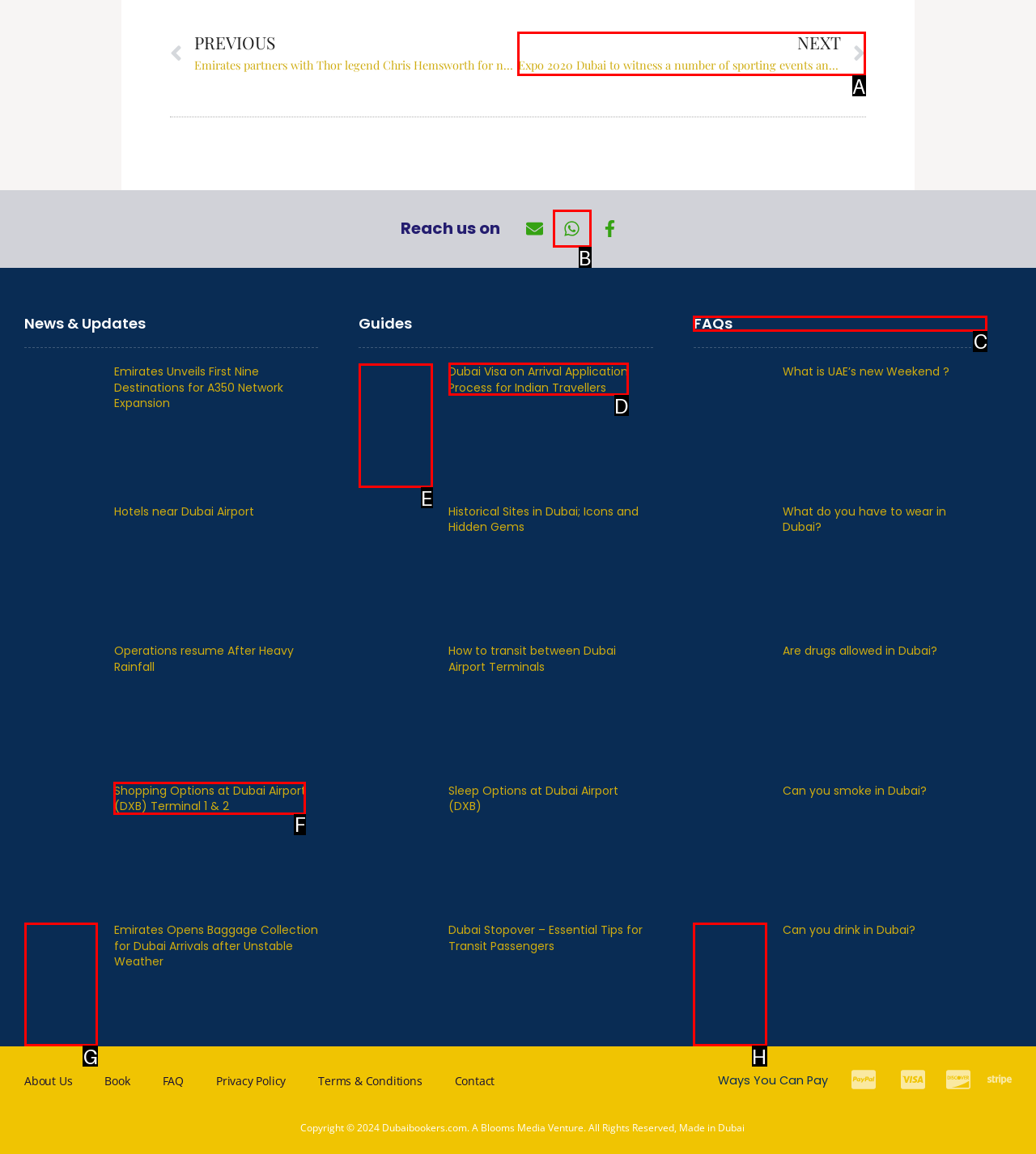Determine which HTML element to click to execute the following task: Follow the link 'Unknown Facts about SpongeBob SquarePants' Answer with the letter of the selected option.

None